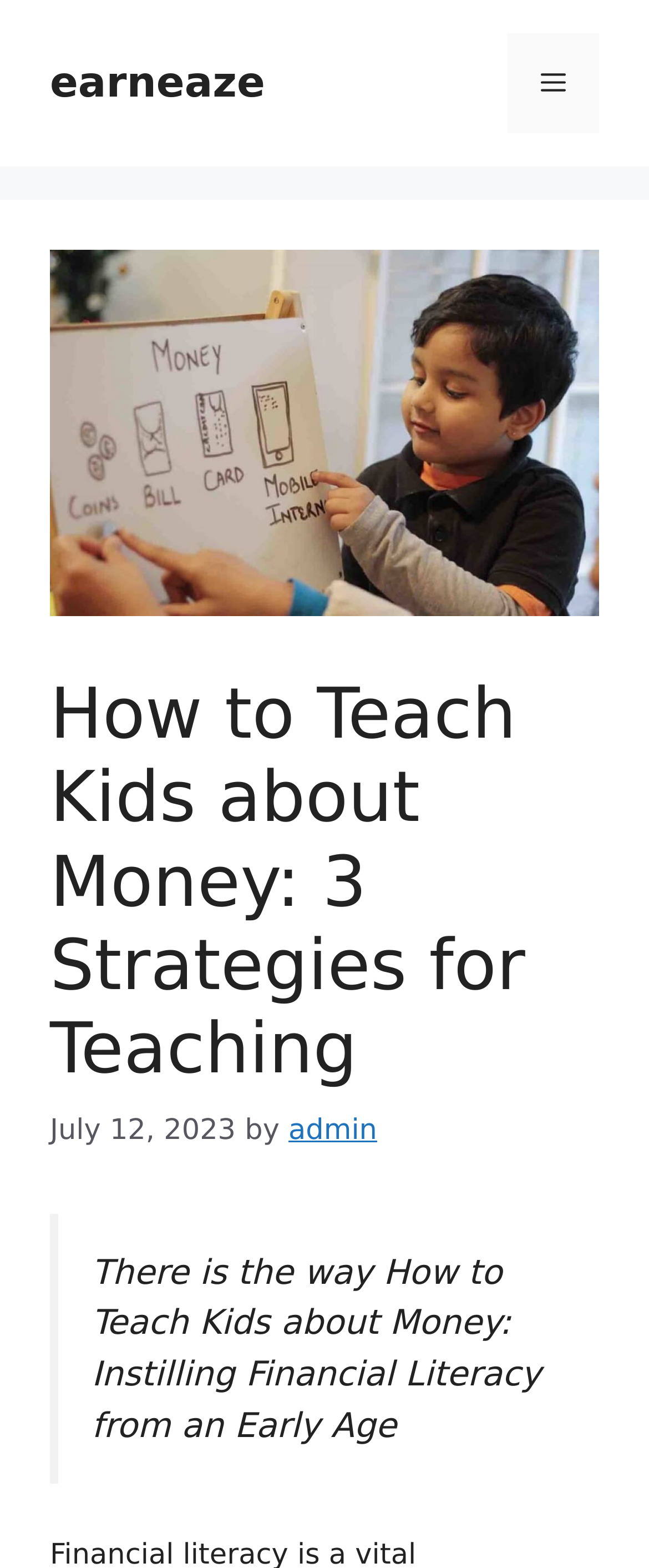What is the purpose of the button in the navigation section?
By examining the image, provide a one-word or phrase answer.

Menu